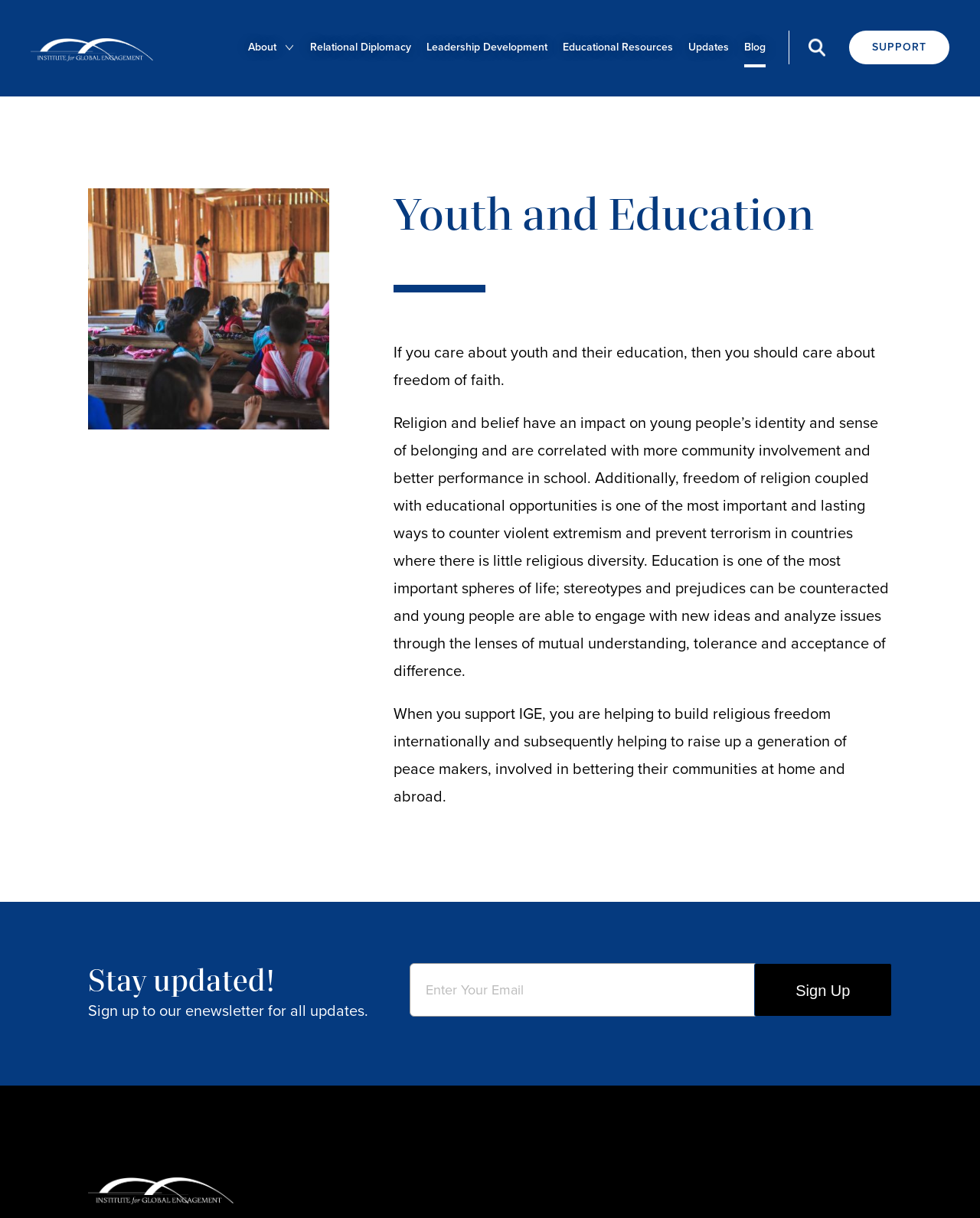Give a comprehensive overview of the webpage, including key elements.

The webpage is about the Institute for Global Engagement, focusing on youth and education. At the top left, there is a logo of the institute, which is an image with a link to the institute's homepage. On the top right, there are several links to different sections of the website, including "SUPPORT", "Blog", "Updates", "Educational Resources", "Leadership Development", "Relational Diplomacy", and "About".

Below the top navigation bar, there is a large heading that reads "Youth and Education". Underneath this heading, there is a horizontal separator line. The main content of the page starts with a paragraph of text that explains the importance of freedom of faith in relation to youth and education. This is followed by two more paragraphs of text that discuss the impact of religion and belief on young people's identity and sense of belonging, as well as the importance of education in countering violent extremism.

On the right side of the page, there is a section with a heading that reads "Stay updated!". This section contains a brief text inviting visitors to sign up for the institute's newsletter, along with a required email input field and a "Sign Up" button.

At the very bottom of the page, there is a link to the Institute for Global Engagement, accompanied by its logo.